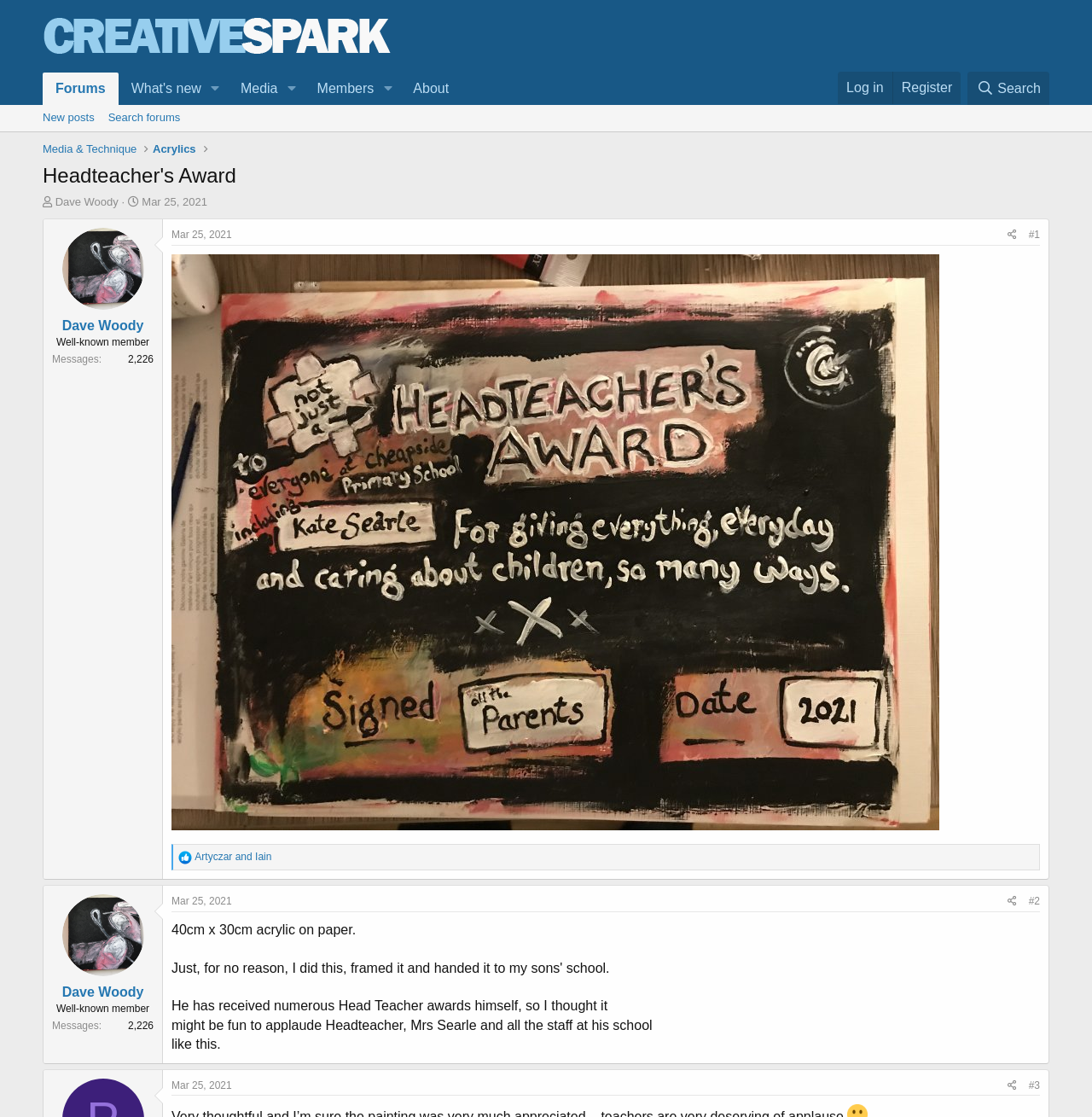Identify the bounding box coordinates for the element that needs to be clicked to fulfill this instruction: "Click on the 'Share' link". Provide the coordinates in the format of four float numbers between 0 and 1: [left, top, right, bottom].

[0.917, 0.202, 0.936, 0.219]